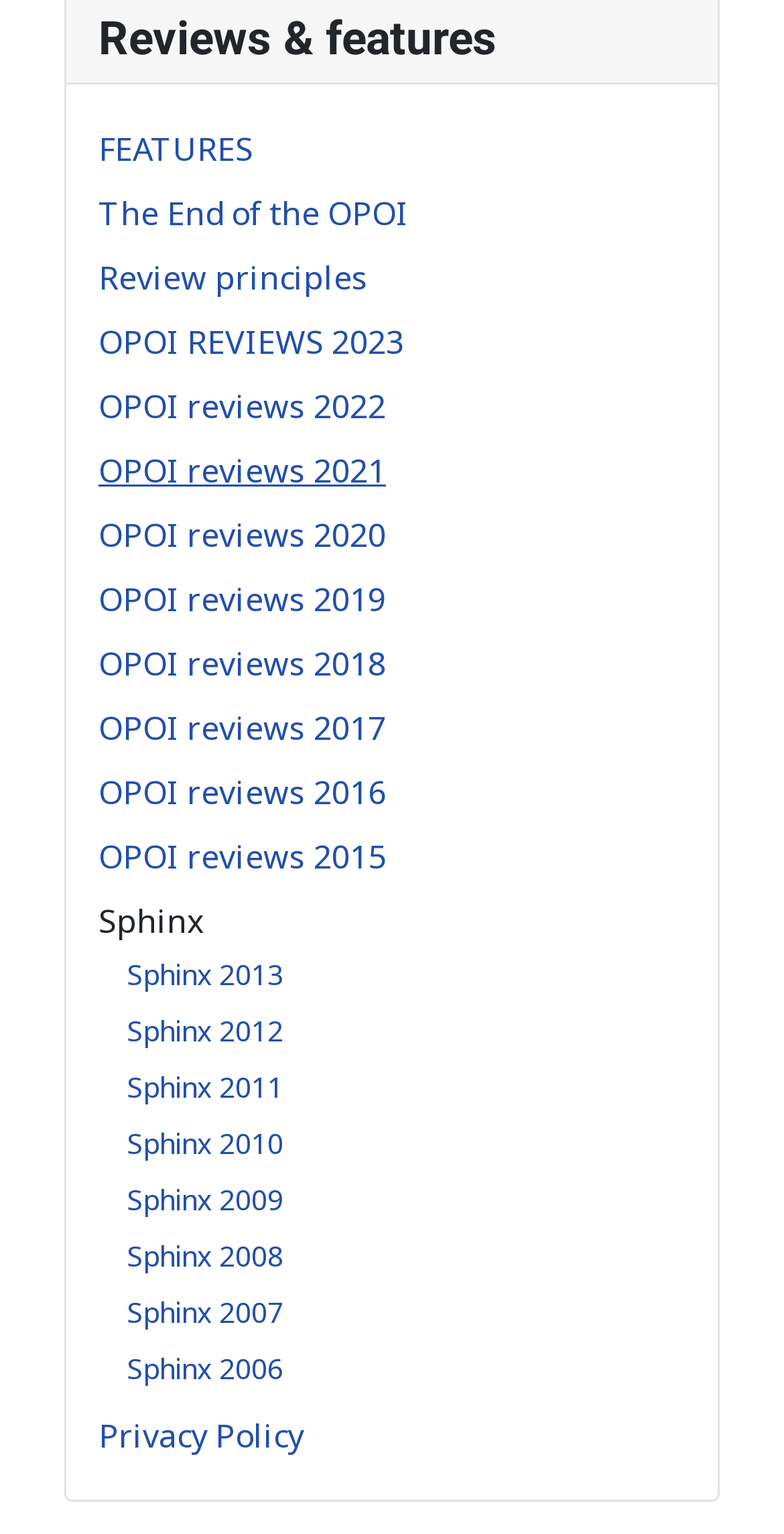Refer to the image and provide a thorough answer to this question:
What is the name of the section below the 'OPOI reviews' links?

The section below the 'OPOI reviews' links is labeled as 'Sphinx' because it has a static text element with the text 'Sphinx' (element ID 127) and is followed by links with the prefix 'Sphinx' and a year.